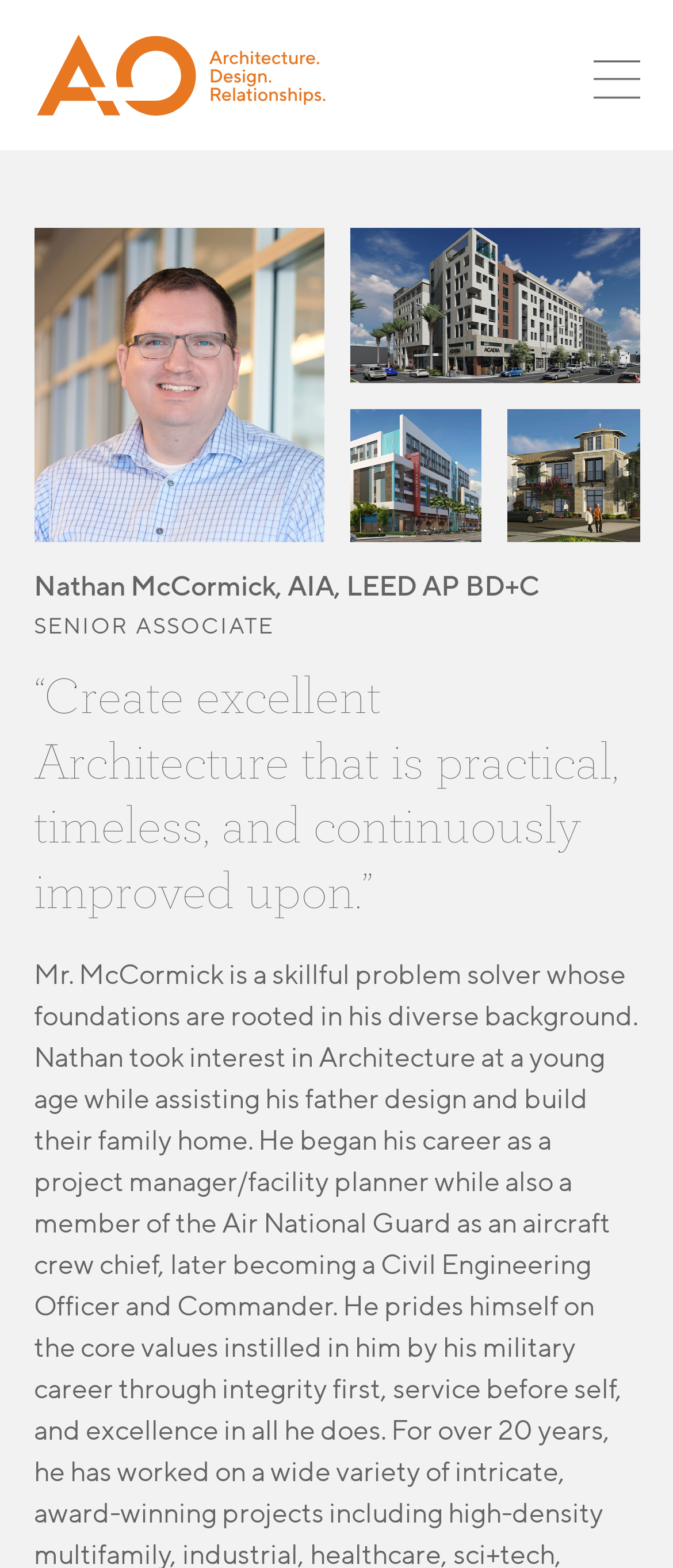Provide the bounding box coordinates for the specified HTML element described in this description: "February 2024". The coordinates should be four float numbers ranging from 0 to 1, in the format [left, top, right, bottom].

None